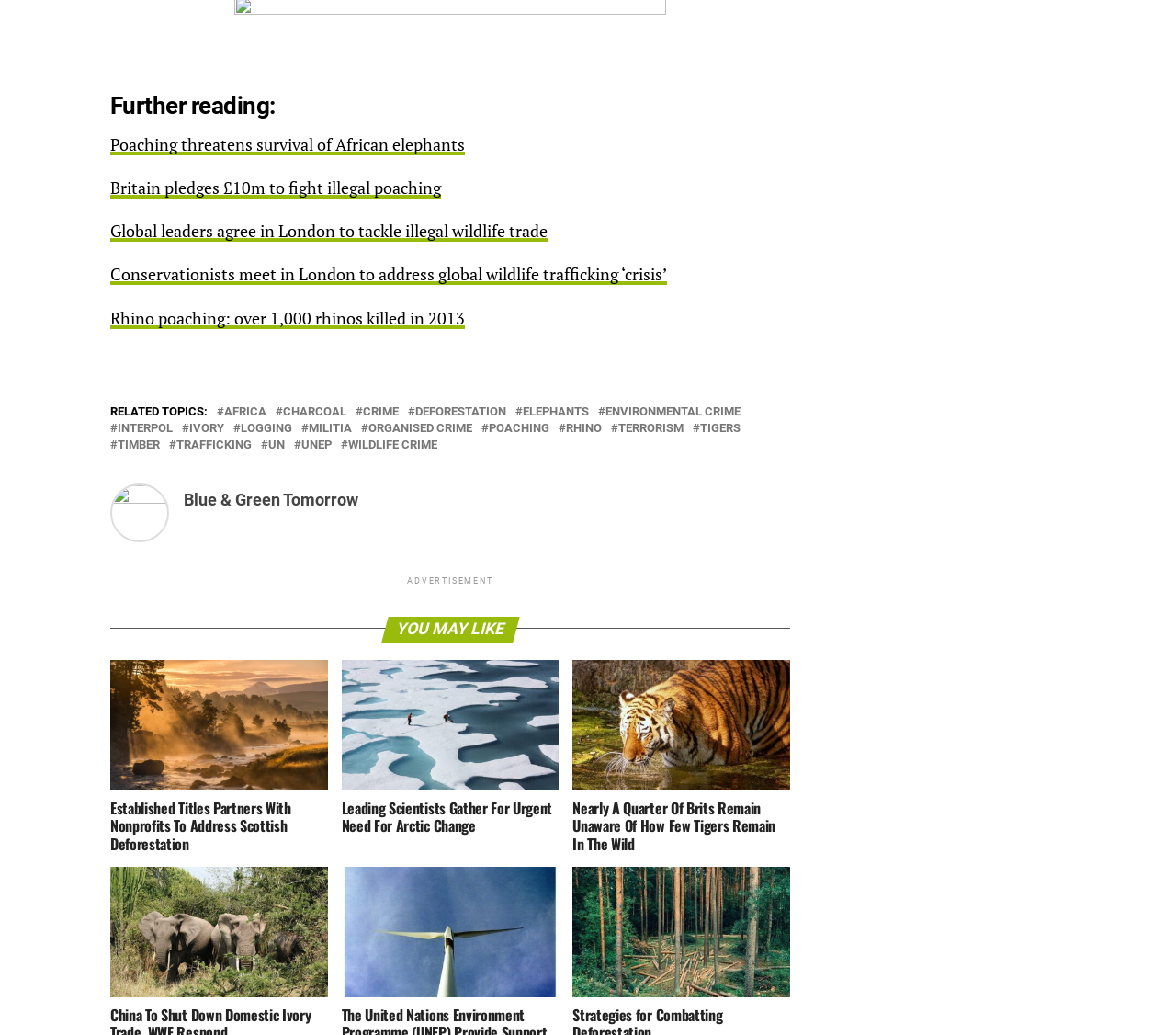What is the purpose of the section 'YOU MAY LIKE'?
Please provide a detailed answer to the question.

The section 'YOU MAY LIKE' appears to provide recommendations or suggestions to the user, as it displays images with captions related to environmental topics.